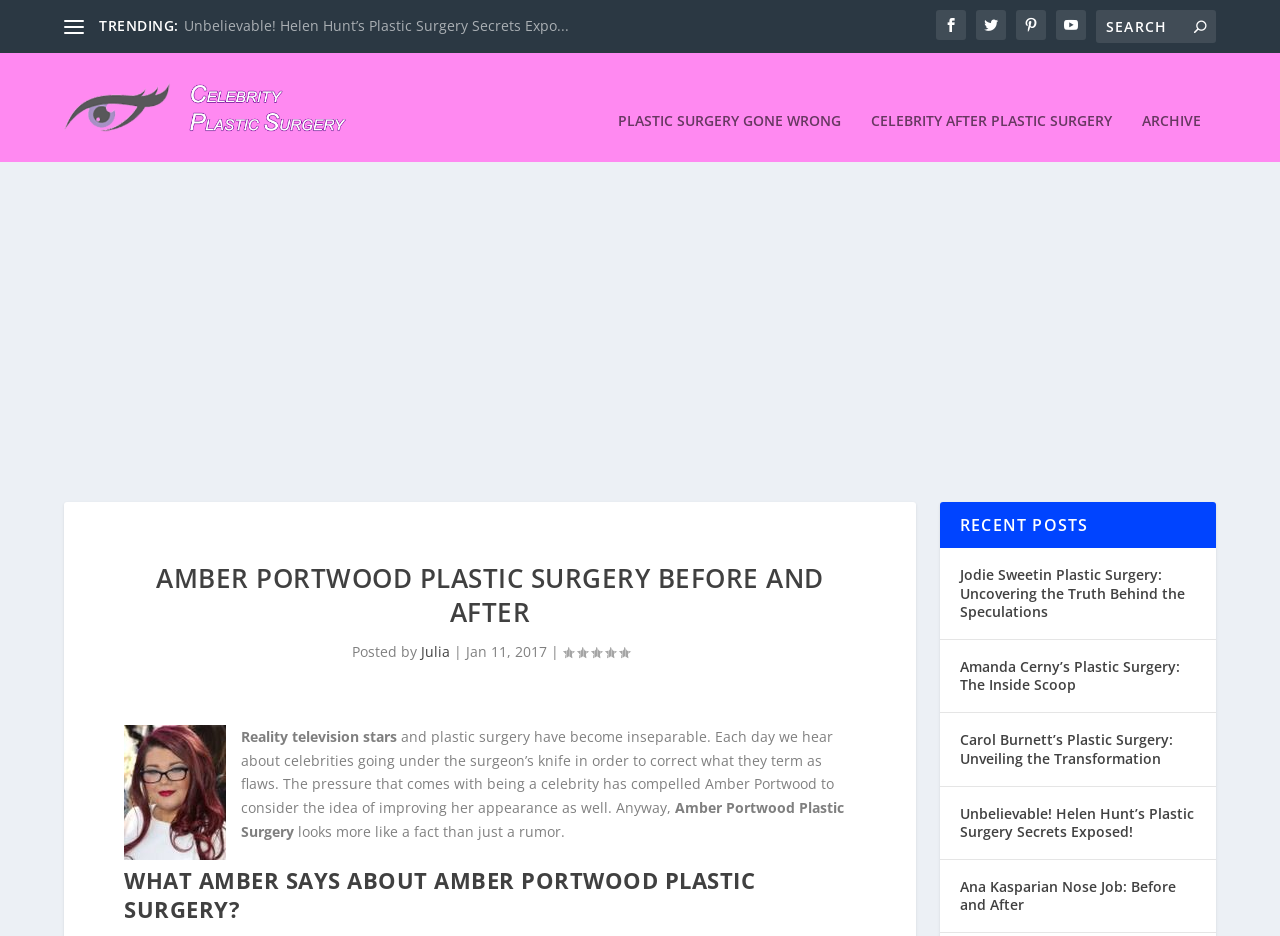Analyze the image and answer the question with as much detail as possible: 
Who wrote the article about Amber Portwood's plastic surgery?

The author of the article is mentioned in the text 'Posted by Julia' which appears below the heading 'AMBER PORTWOOD PLASTIC SURGERY BEFORE AND AFTER'.